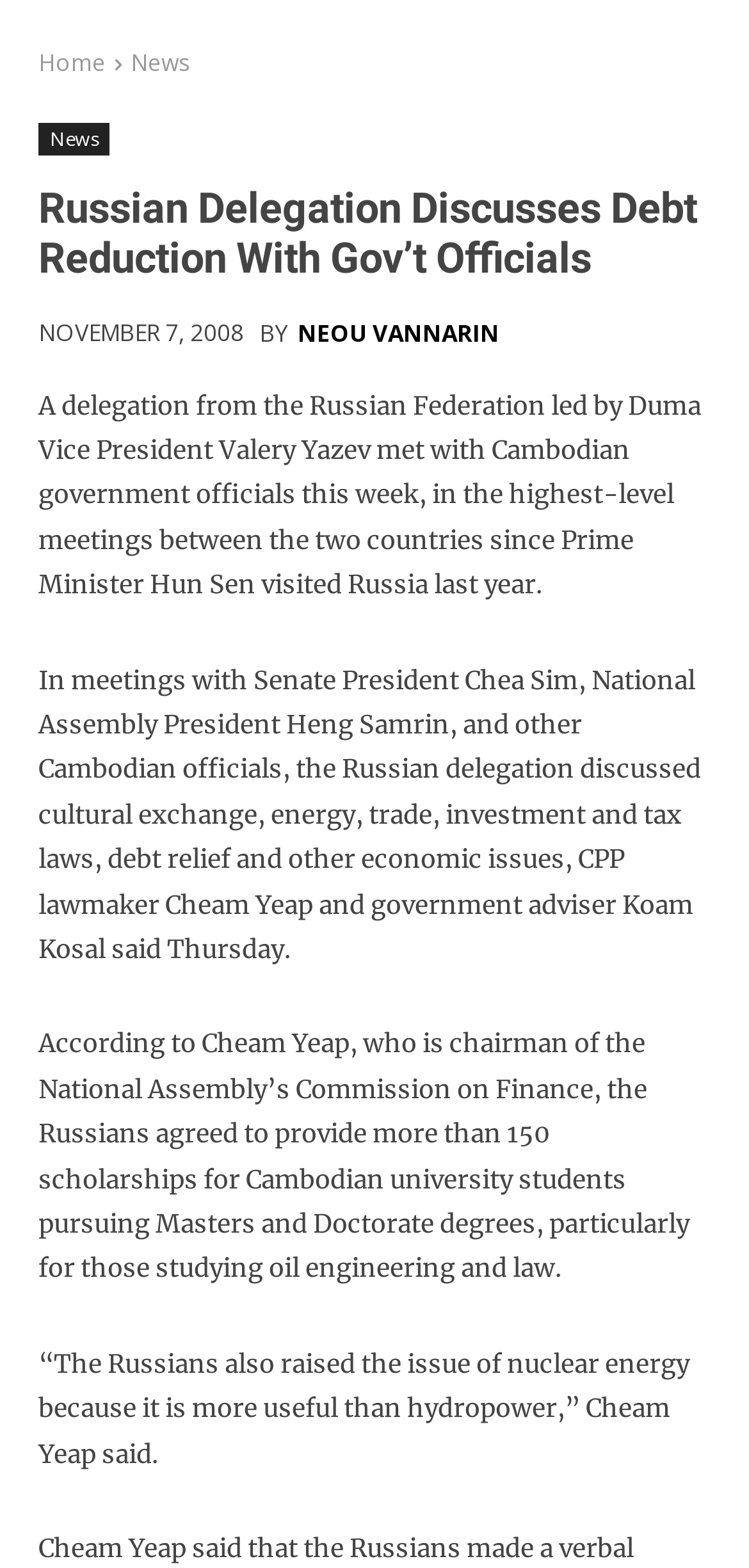Provide a comprehensive caption for the webpage.

The webpage appears to be a news article from The Cambodia Daily. At the top, there are three links: "Home" and two instances of "News", positioned horizontally and relatively close to each other. Below these links, there is a heading that reads "Russian Delegation Discusses Debt Reduction With Gov’t Officials". 

To the right of the heading, there is a time element displaying the date "NOVEMBER 7, 2008". Below the heading, there is a byline with the text "BY" followed by a link to the author's name, "NEOU VANNARIN". 

The main content of the article is divided into four paragraphs. The first paragraph describes a meeting between a Russian delegation and Cambodian government officials, discussing debt reduction and other economic issues. The second paragraph elaborates on the topics discussed during the meeting, including cultural exchange, energy, trade, and investment. 

The third paragraph mentions that the Russian delegation agreed to provide over 150 scholarships for Cambodian university students pursuing higher degrees, particularly in oil engineering and law. The fourth and final paragraph quotes a CPP lawmaker, Cheam Yeap, discussing the Russians' interest in nuclear energy as a more useful alternative to hydropower.